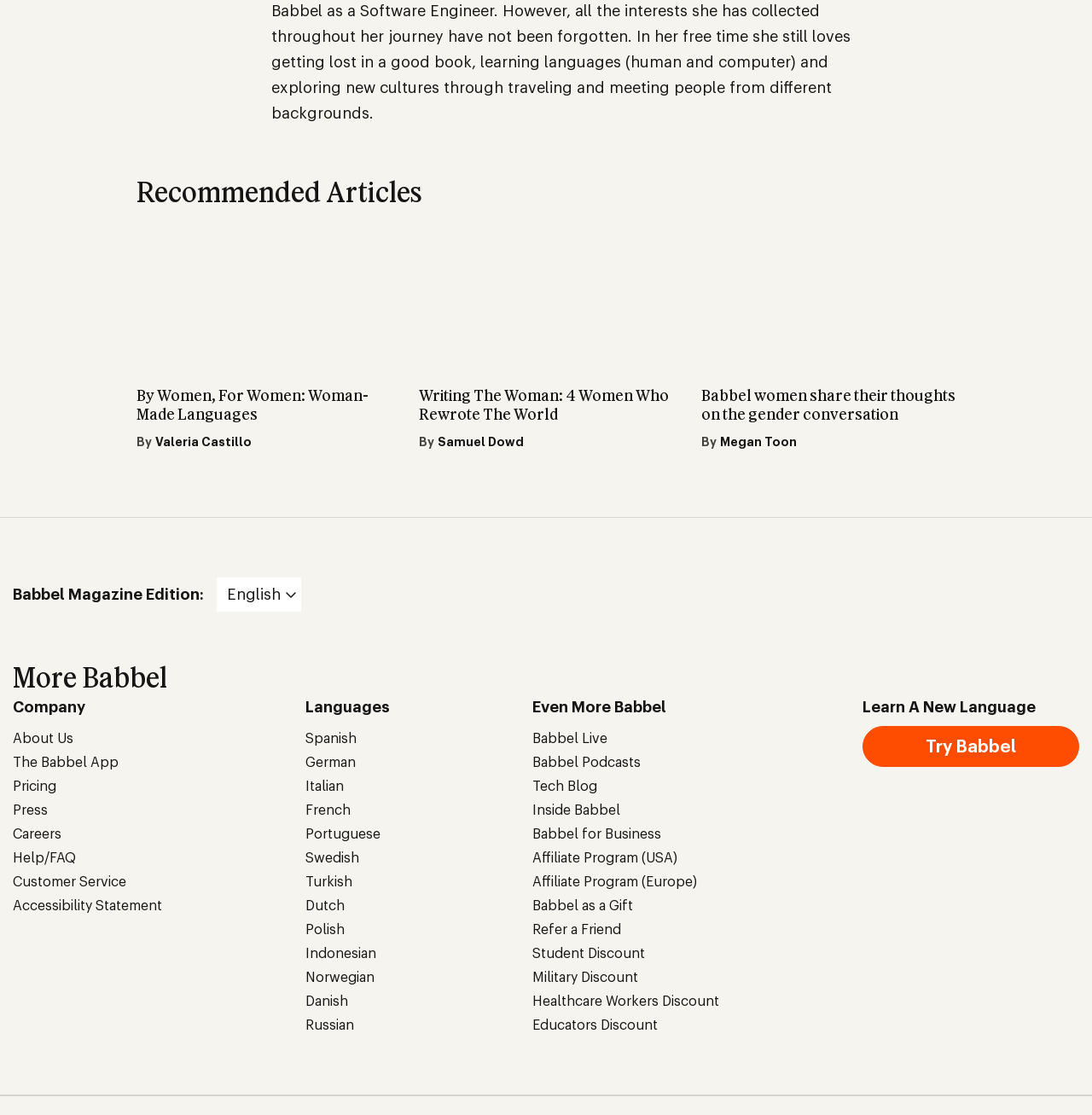Locate the bounding box coordinates of the element I should click to achieve the following instruction: "Explore Babbel Live".

[0.488, 0.654, 0.557, 0.669]